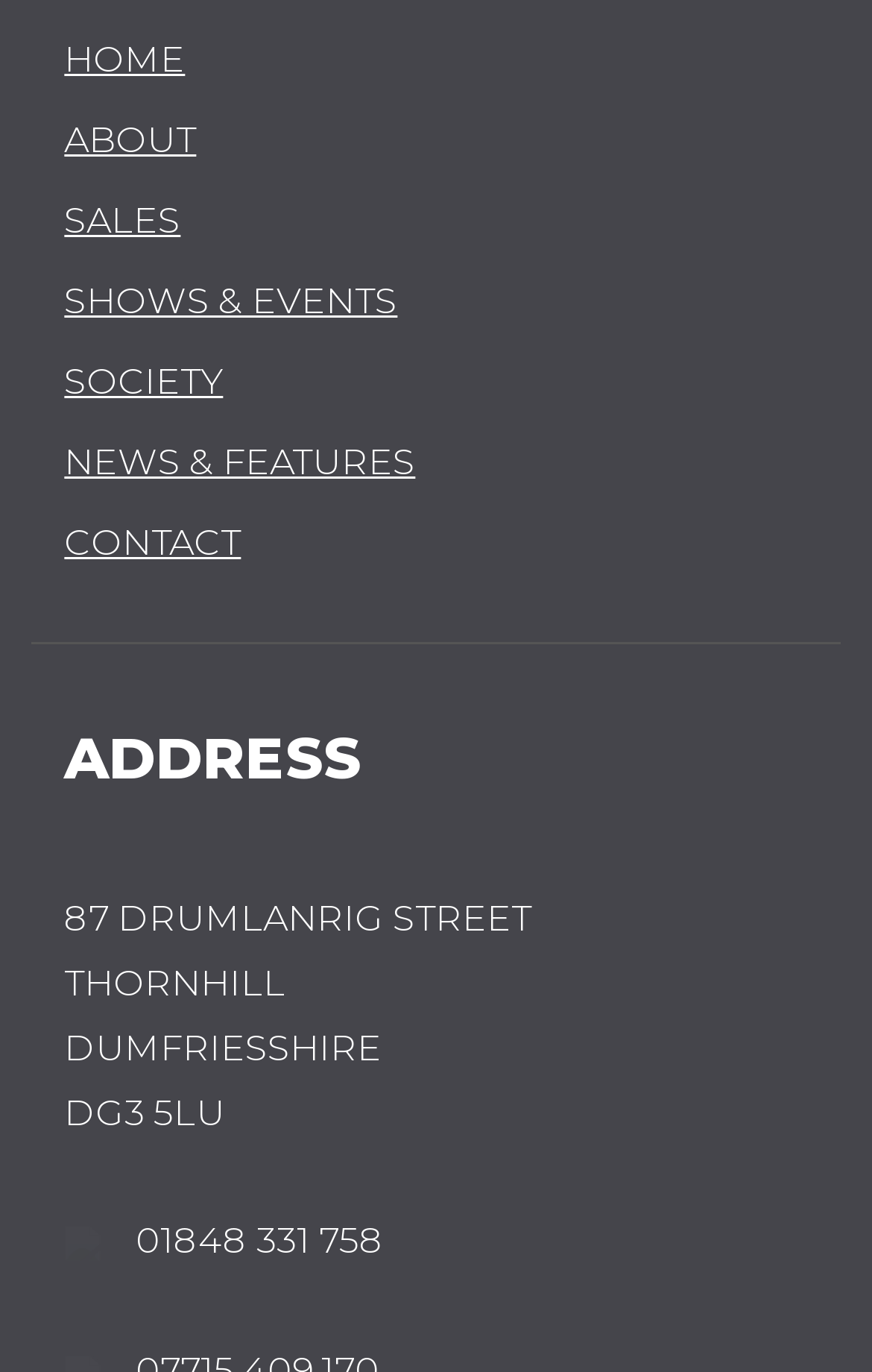Based on the element description, predict the bounding box coordinates (top-left x, top-left y, bottom-right x, bottom-right y) for the UI element in the screenshot: Sales

[0.074, 0.145, 0.207, 0.176]